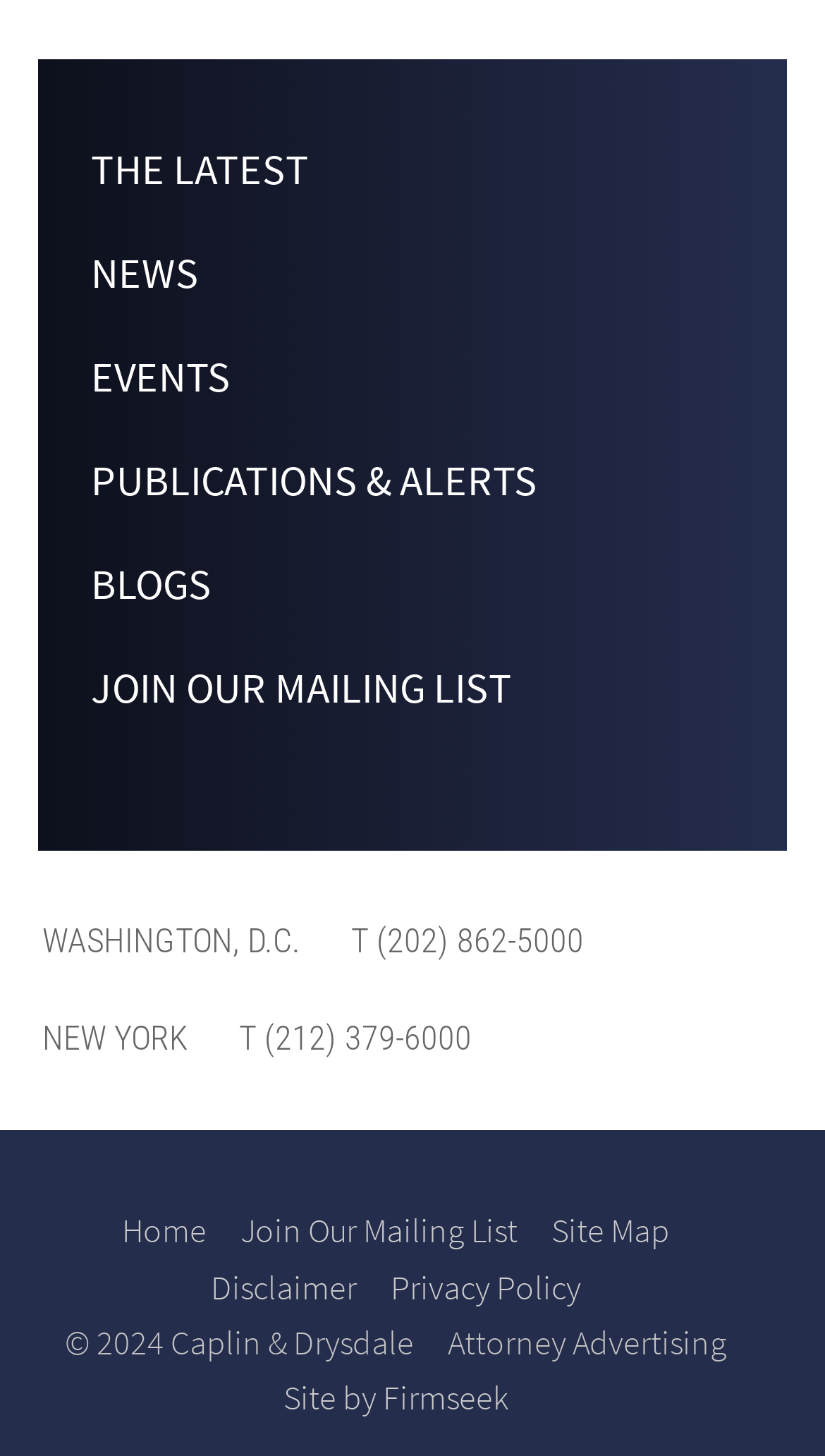Give a concise answer using only one word or phrase for this question:
How many links are in the footer section?

6